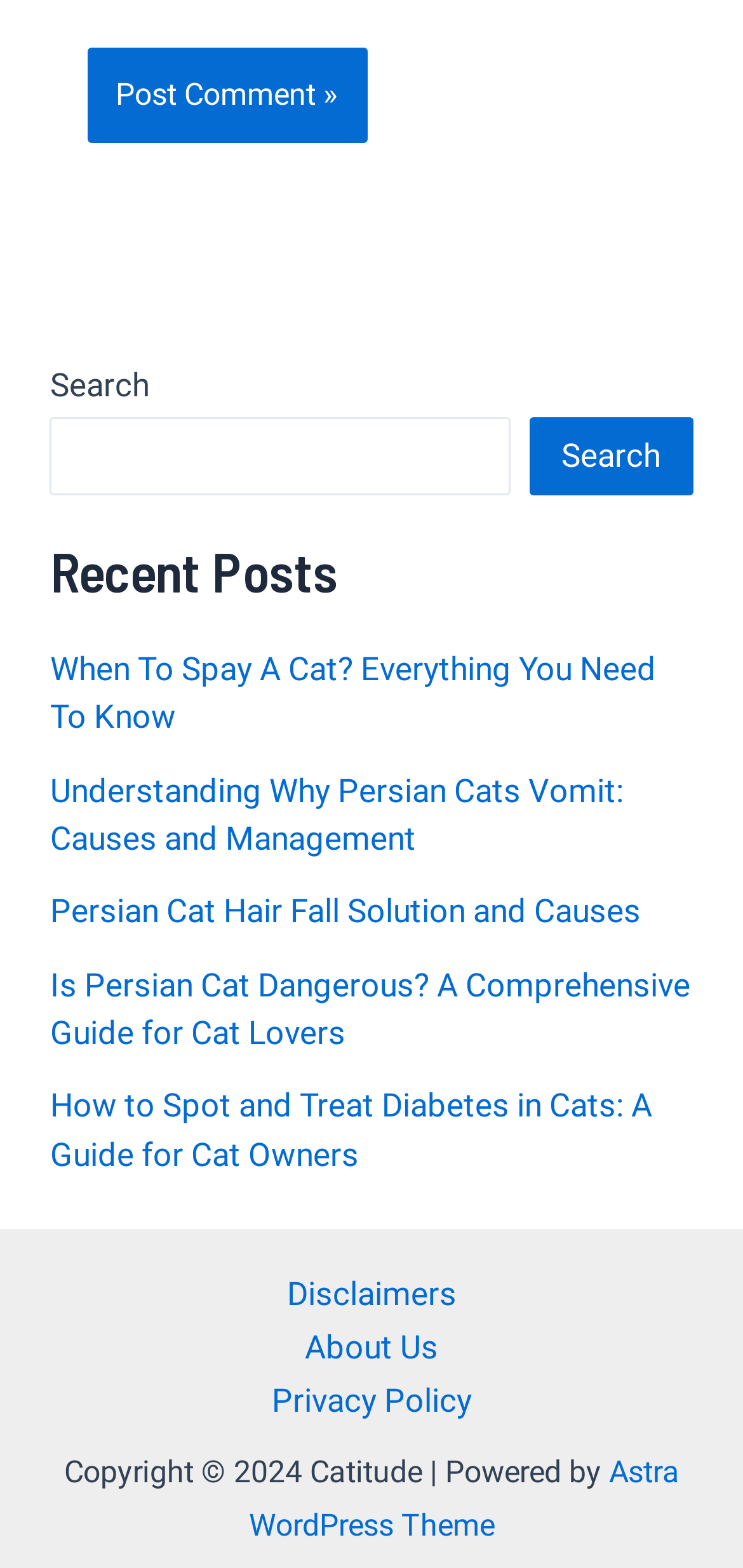Please answer the following question as detailed as possible based on the image: 
What is the purpose of the navigation section?

The navigation section at the bottom of the webpage provides links to other important pages on the website, such as 'Disclaimers', 'About Us', and 'Privacy Policy', allowing users to access these pages easily.